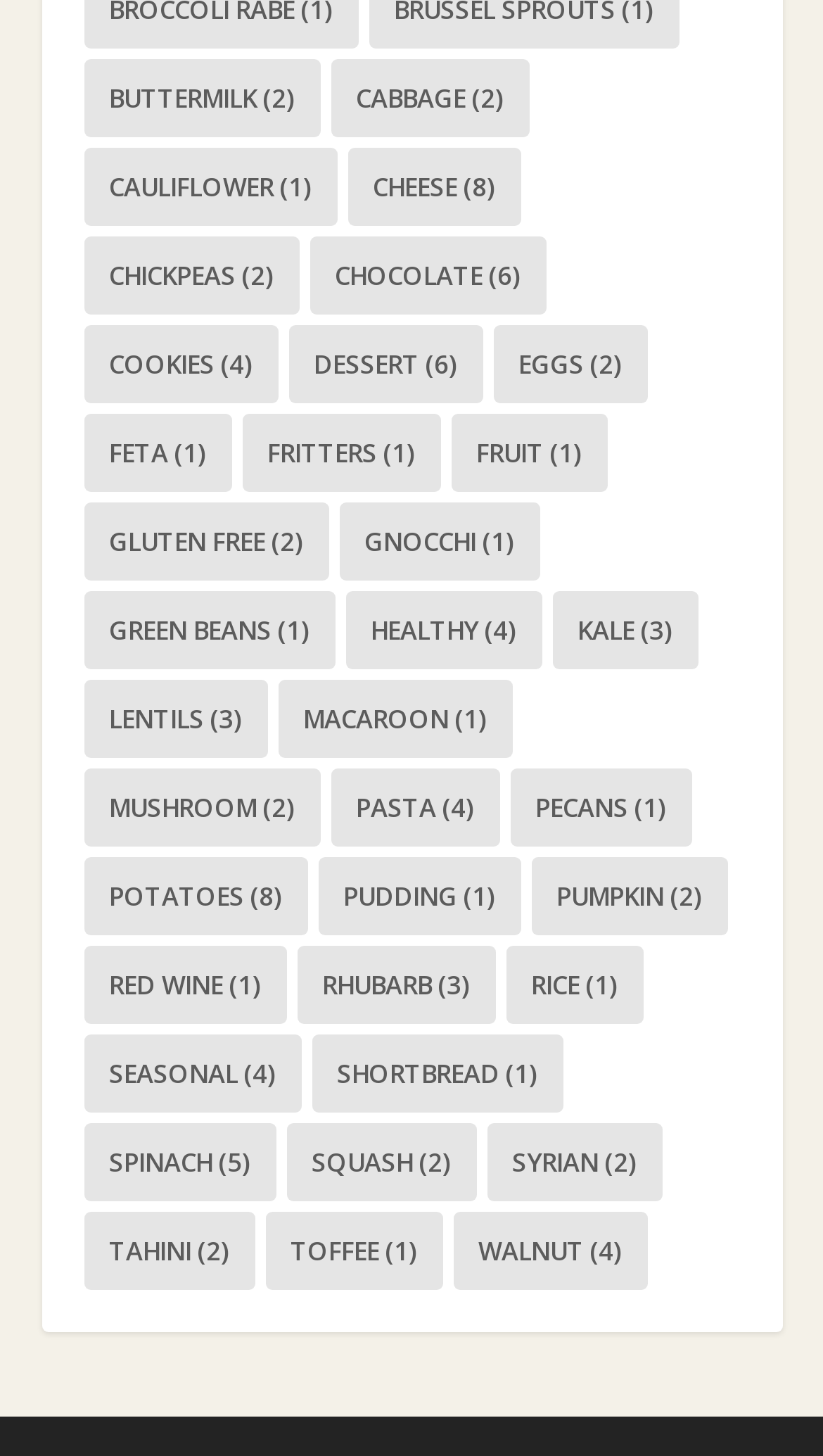Please provide the bounding box coordinates for the element that needs to be clicked to perform the following instruction: "check out feta". The coordinates should be given as four float numbers between 0 and 1, i.e., [left, top, right, bottom].

[0.101, 0.284, 0.281, 0.337]